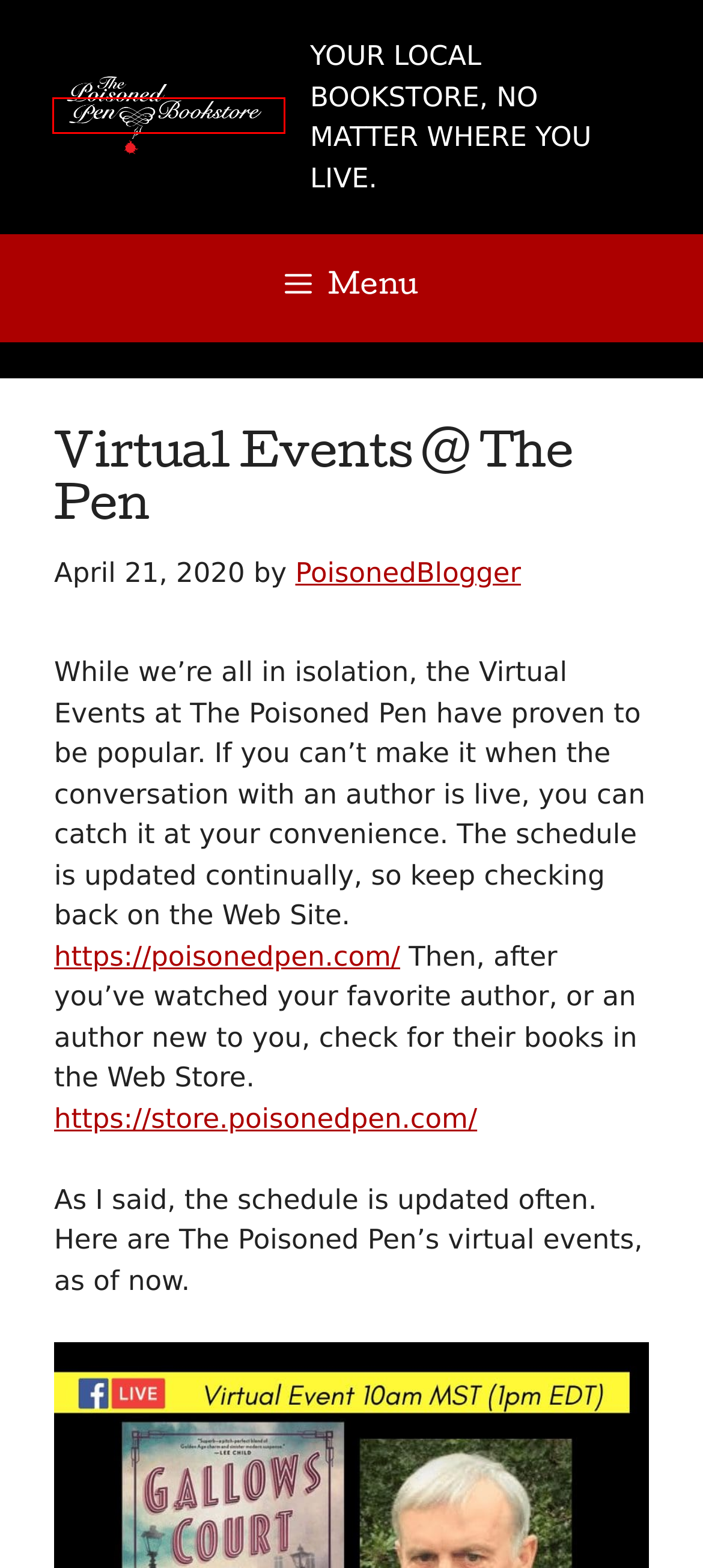Given a screenshot of a webpage with a red bounding box around an element, choose the most appropriate webpage description for the new page displayed after clicking the element within the bounding box. Here are the candidates:
A. The Hunter's Daughter
B. GeneratePress - The perfect foundation for your WordPress website.
C. Fiction Review – The Poisoned Pen Bookstore
D. The Poisoned Pen Bookstore – YOUR LOCAL BOOKSTORE, NO MATTER WHERE YOU LIVE.
E. Events This Week & Next; Gifts for Mom and Sale Books; Awards Updates
F. The Poisoned Pen
G. PoisonedBlogger – The Poisoned Pen Bookstore
H. Hank Phillippi Ryan’s Distractions – The Poisoned Pen Bookstore

D